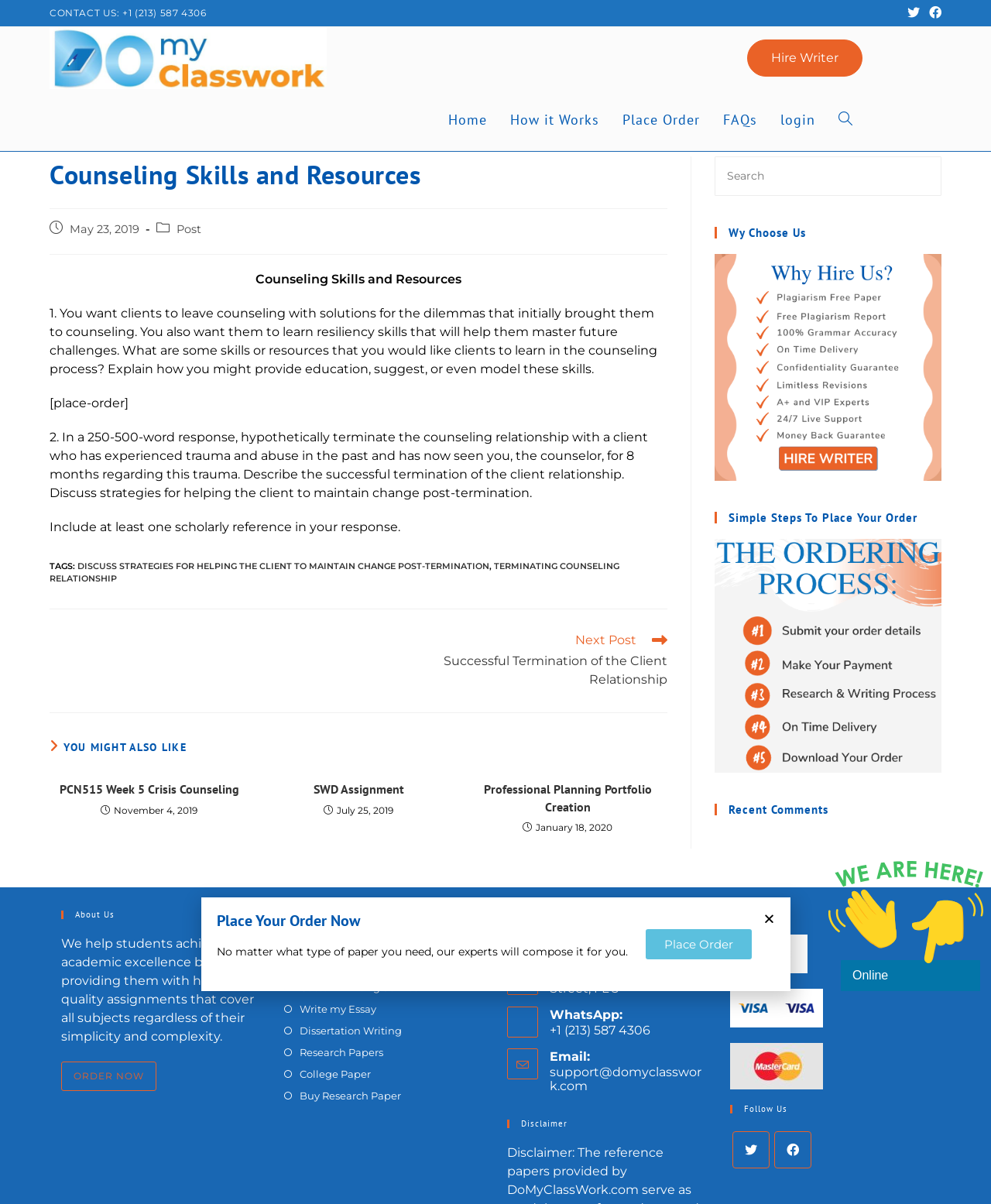Write an exhaustive caption that covers the webpage's main aspects.

This webpage is about counseling skills and resources, specifically focused on a hypothetical scenario of terminating a counseling relationship with a client who has experienced trauma and abuse. The page is divided into several sections.

At the top, there is a contact information section with a phone number and social media links. Below that, there is a navigation menu with links to the home page, how it works, place an order, FAQs, and login.

The main content of the page is an article with a heading "Counseling Skills and Resources" and a subheading that describes the hypothetical scenario. The article is divided into two parts, with the first part asking about the skills or resources that a counselor would like clients to learn during the counseling process. The second part is a 250-500 word response to the hypothetical scenario, describing the successful termination of the client relationship and strategies for helping the client maintain change post-termination.

To the right of the article, there is a sidebar with a search bar, a section titled "Why Choose Us", and a section with links to recent comments.

Below the article, there are three sections with headings "You Might Also Like", "About Us", and "Solutions". The "You Might Also Like" section has three articles with links to other related topics. The "About Us" section has a brief description of the website's purpose and a call-to-action button to order now. The "Solutions" section has several links to different services offered by the website, including custom essays, dissertation writing, and research papers.

At the bottom of the page, there is a section with contact information, including an address and a statement that the website is reachable.